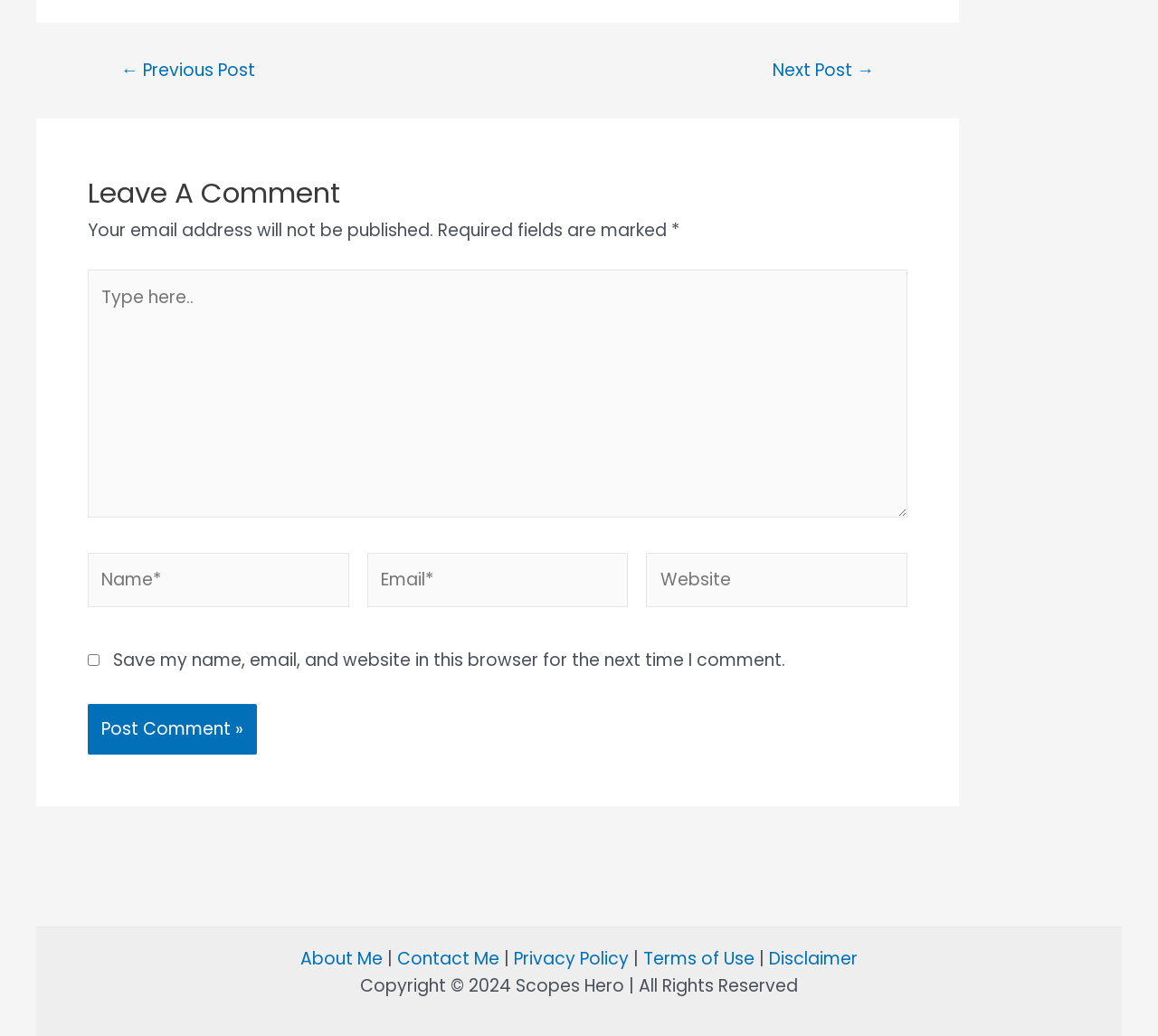Locate the bounding box coordinates of the region to be clicked to comply with the following instruction: "Type a message". The coordinates must be four float numbers between 0 and 1, in the form [left, top, right, bottom].

[0.076, 0.261, 0.784, 0.5]